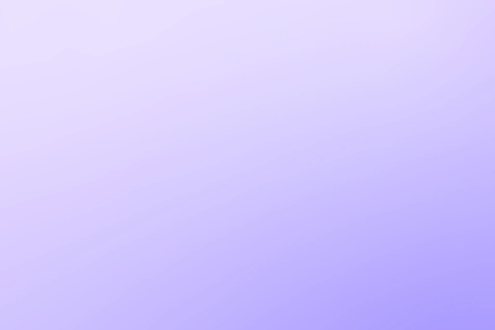What is the aesthetic created by the color palette?
Using the image, give a concise answer in the form of a single word or short phrase.

Inviting and modern